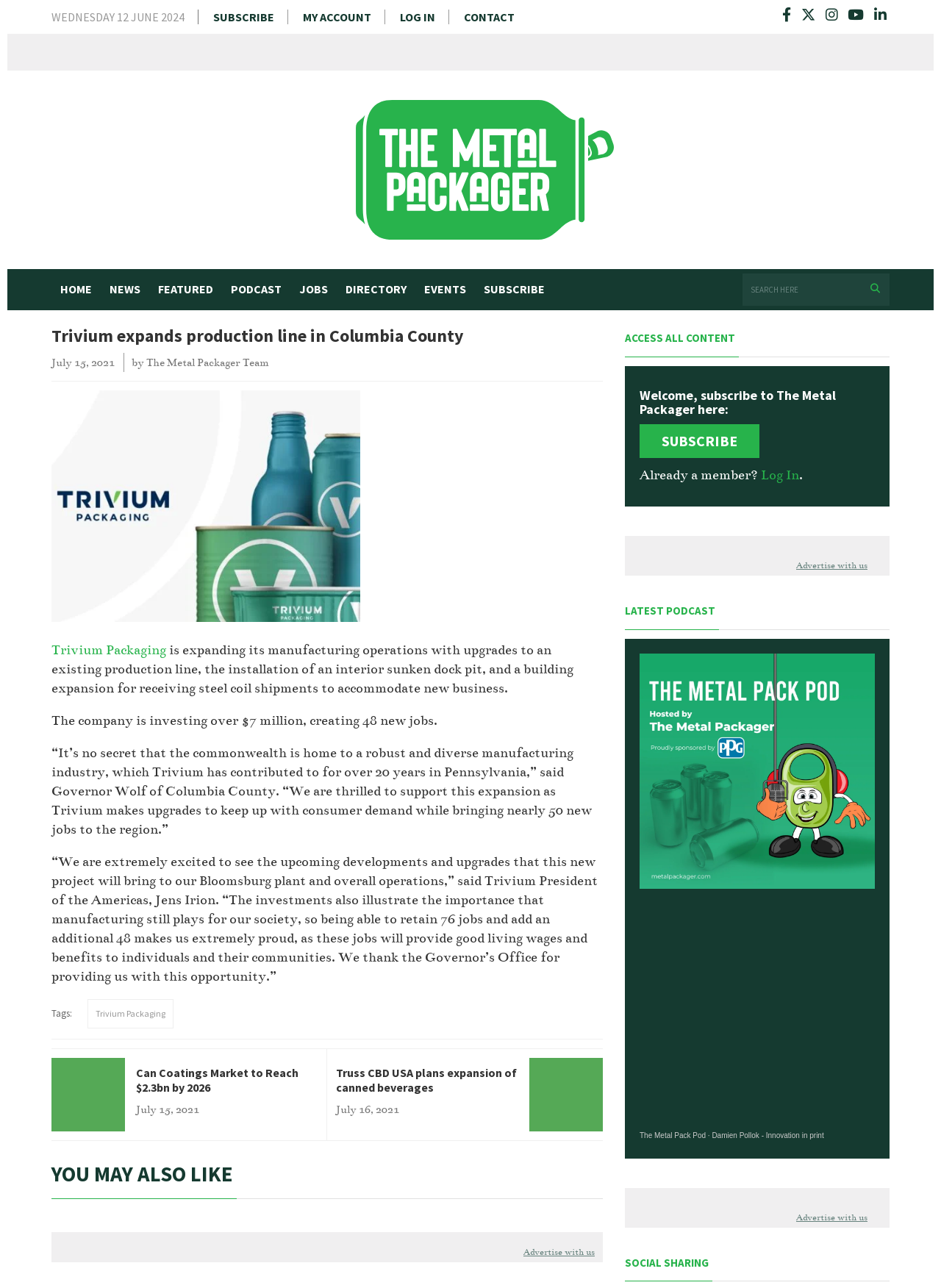Predict the bounding box of the UI element based on this description: "title="The Metal Packager"".

[0.348, 0.125, 0.652, 0.136]